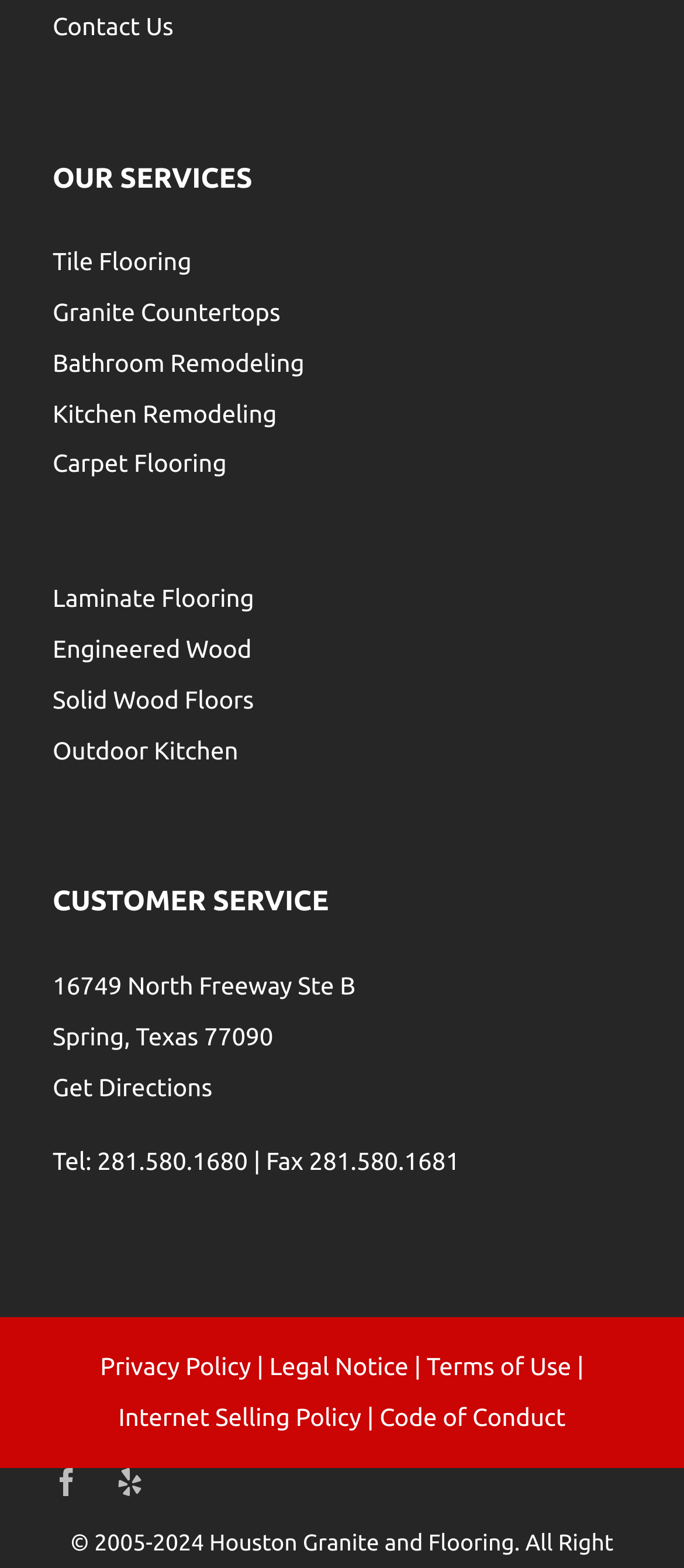Please determine the bounding box coordinates for the element with the description: "281.580.1680".

[0.142, 0.732, 0.362, 0.75]